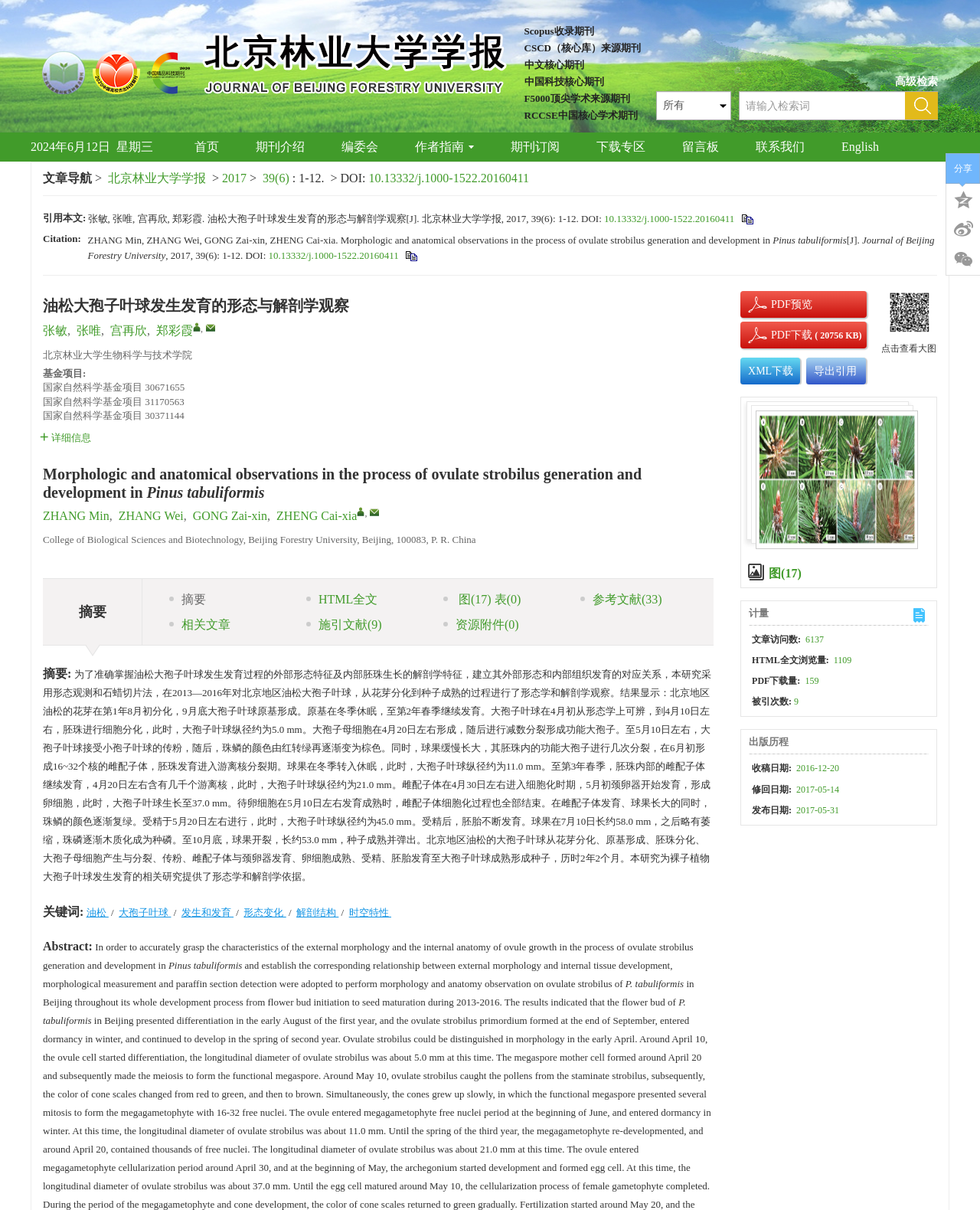Determine the bounding box for the UI element as described: "This Collection". The coordinates should be represented as four float numbers between 0 and 1, formatted as [left, top, right, bottom].

None